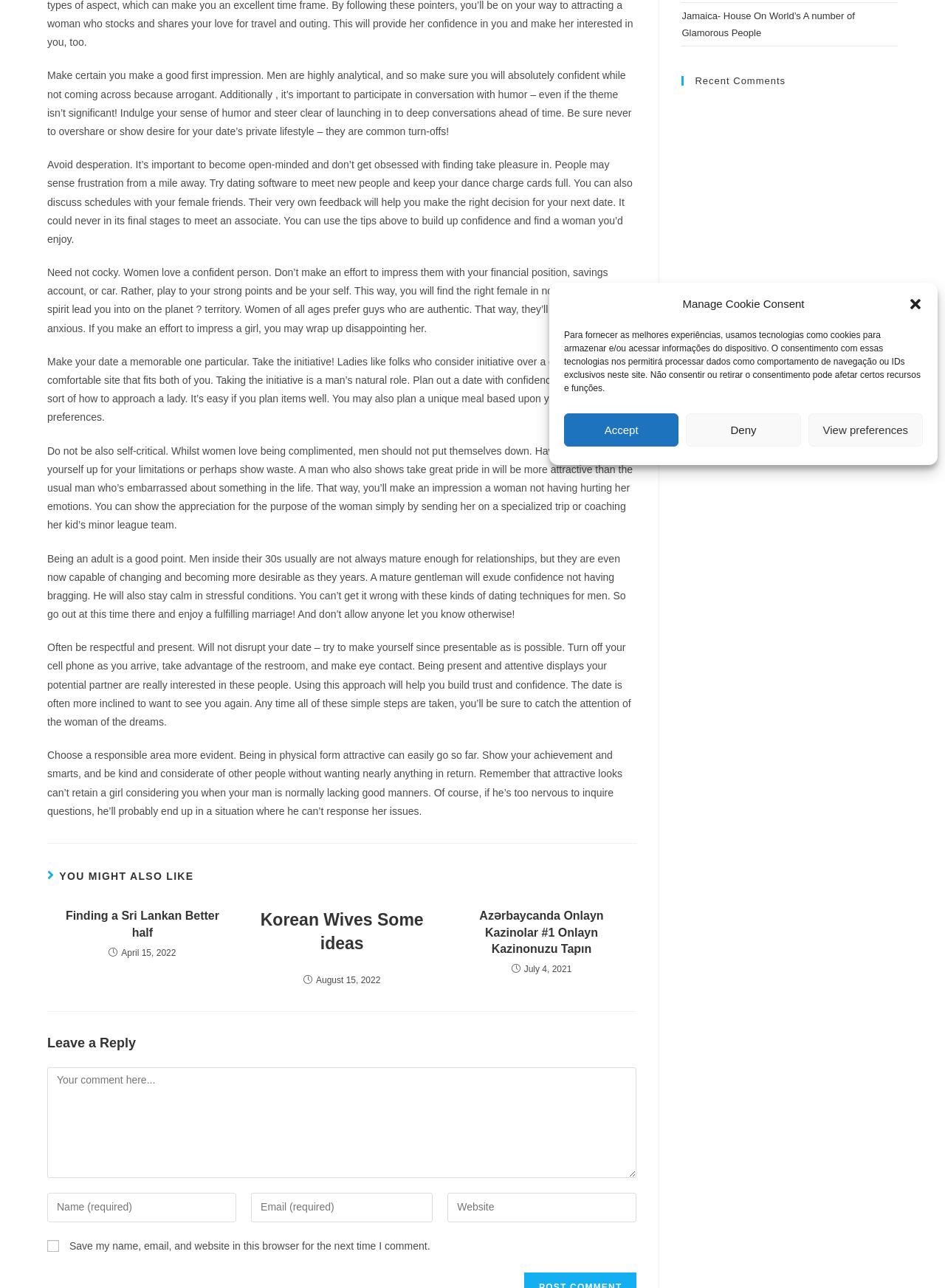Based on the element description Korean Wives Some ideas, identify the bounding box coordinates for the UI element. The coordinates should be in the format (top-left x, top-left y, bottom-right x, bottom-right y) and within the 0 to 1 range.

[0.271, 0.705, 0.453, 0.742]